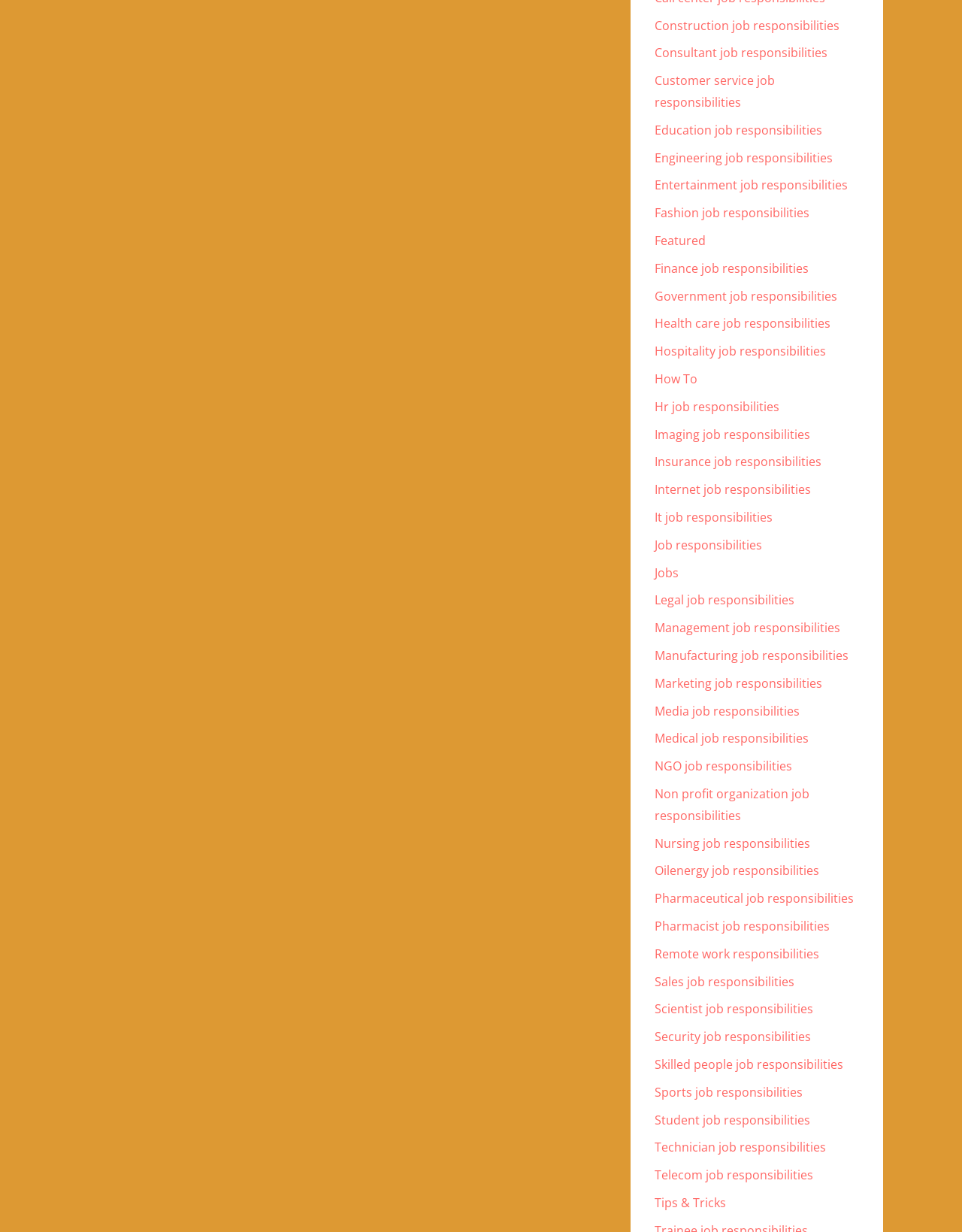Is there a link for 'Remote work responsibilities' on this webpage?
Refer to the image and provide a one-word or short phrase answer.

Yes